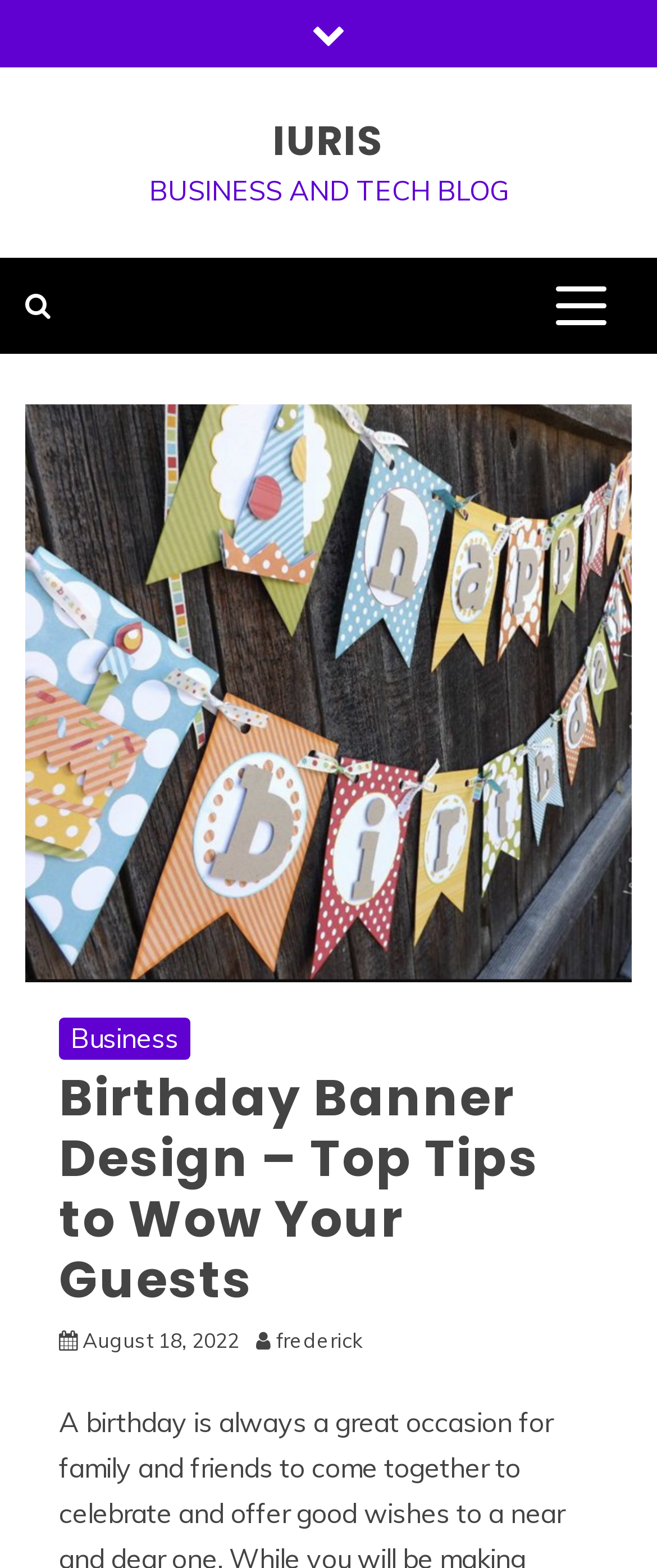Construct a thorough caption encompassing all aspects of the webpage.

The webpage appears to be a blog post about birthday banner design, specifically providing top tips to impress guests. At the top of the page, there is a navigation menu with a hamburger button on the right side, indicated by an icon. Below the navigation menu, the title "IURIS" is displayed prominently, followed by a subtitle "BUSINESS AND TECH BLOG".

On the left side of the page, there is a sidebar with a few icons, including a house icon and a search icon. The main content of the page is a large image with a birthday banner design, taking up most of the page's width and height.

Above the image, there is a header section with a title "Birthday Banner Design – Top Tips to Wow Your Guests" in a large font size. Below the title, there are three links: "Business", a date "August 18, 2022", and the author's name "frederick". The date is also marked with a time indicator.